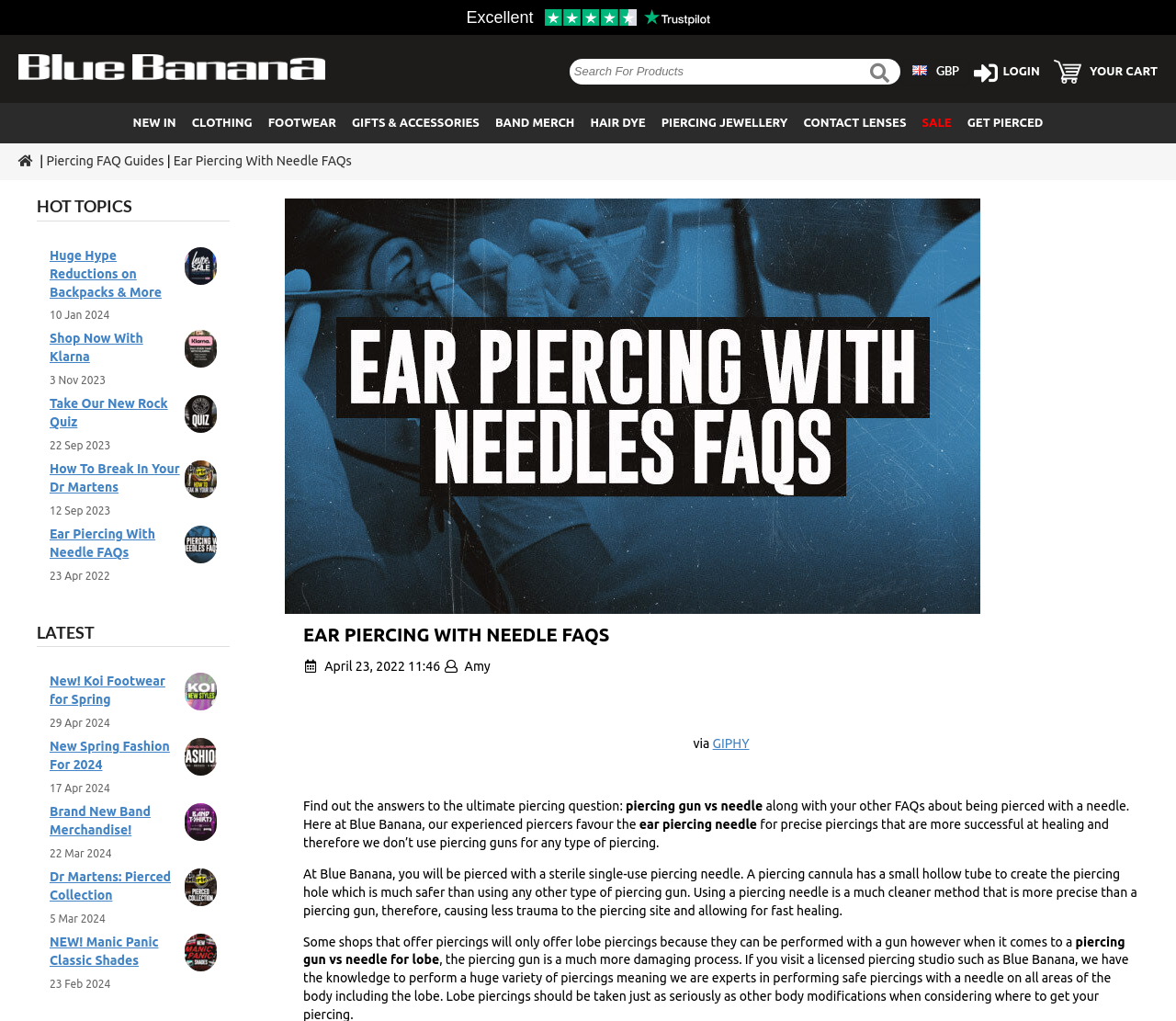Please find the bounding box coordinates (top-left x, top-left y, bottom-right x, bottom-right y) in the screenshot for the UI element described as follows: Clothing

[0.047, 0.185, 0.242, 0.212]